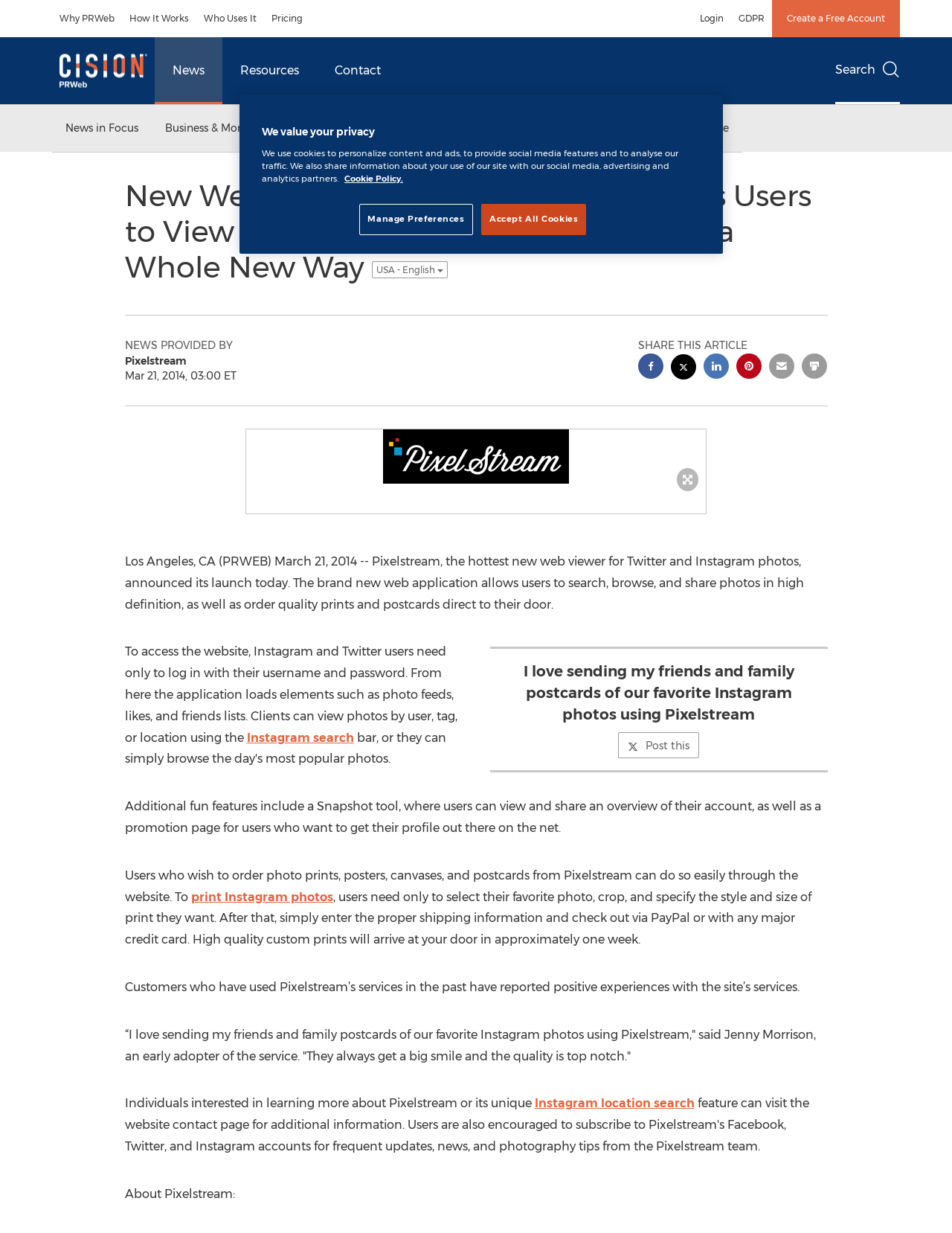Please find and give the text of the main heading on the webpage.

New Web Application Pixelstream Allows Users to View Twitter and Instagram Photos in a Whole New Way USA - English 